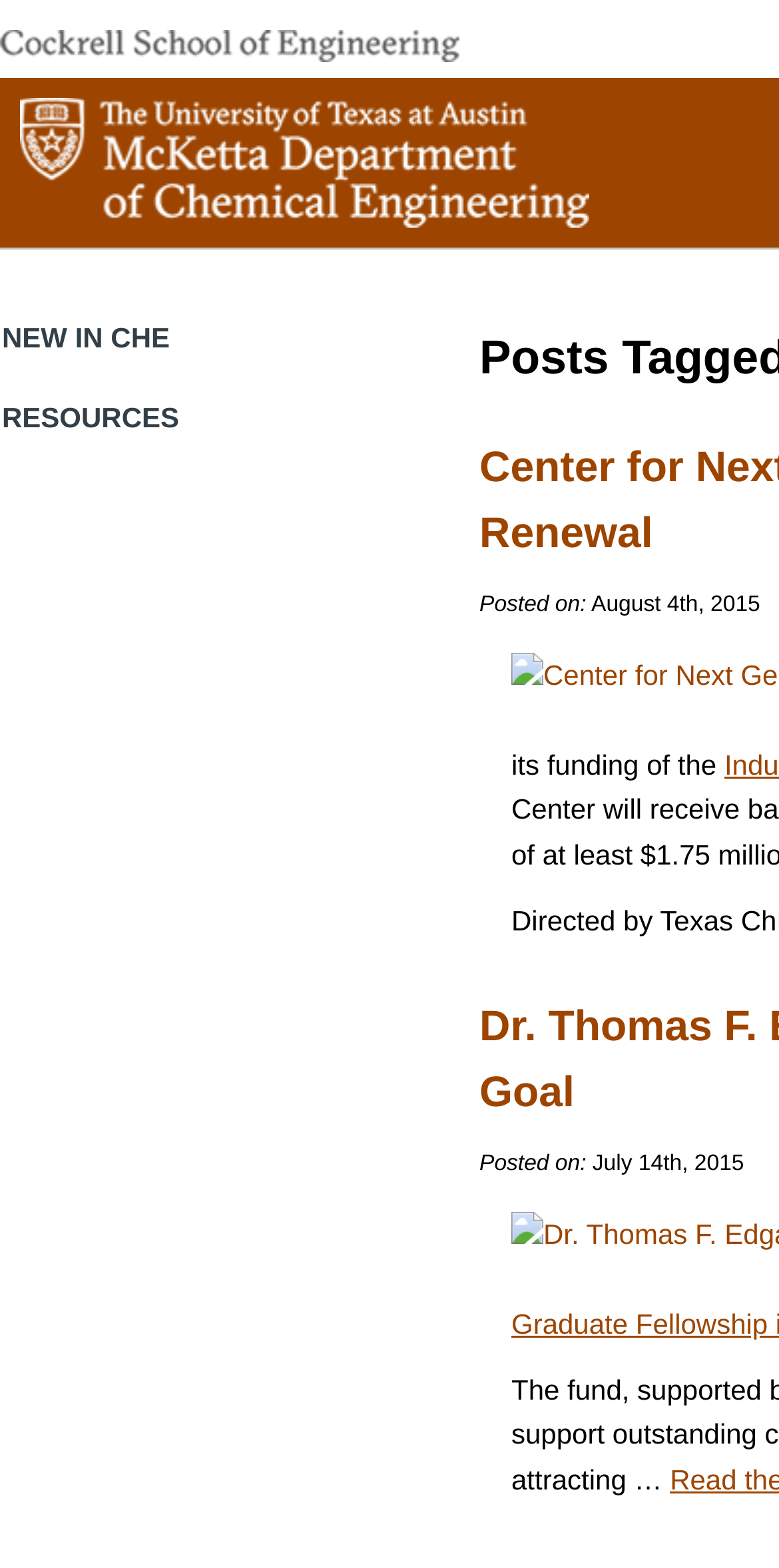Give a one-word or phrase response to the following question: What is the name of the second heading?

RESOURCES